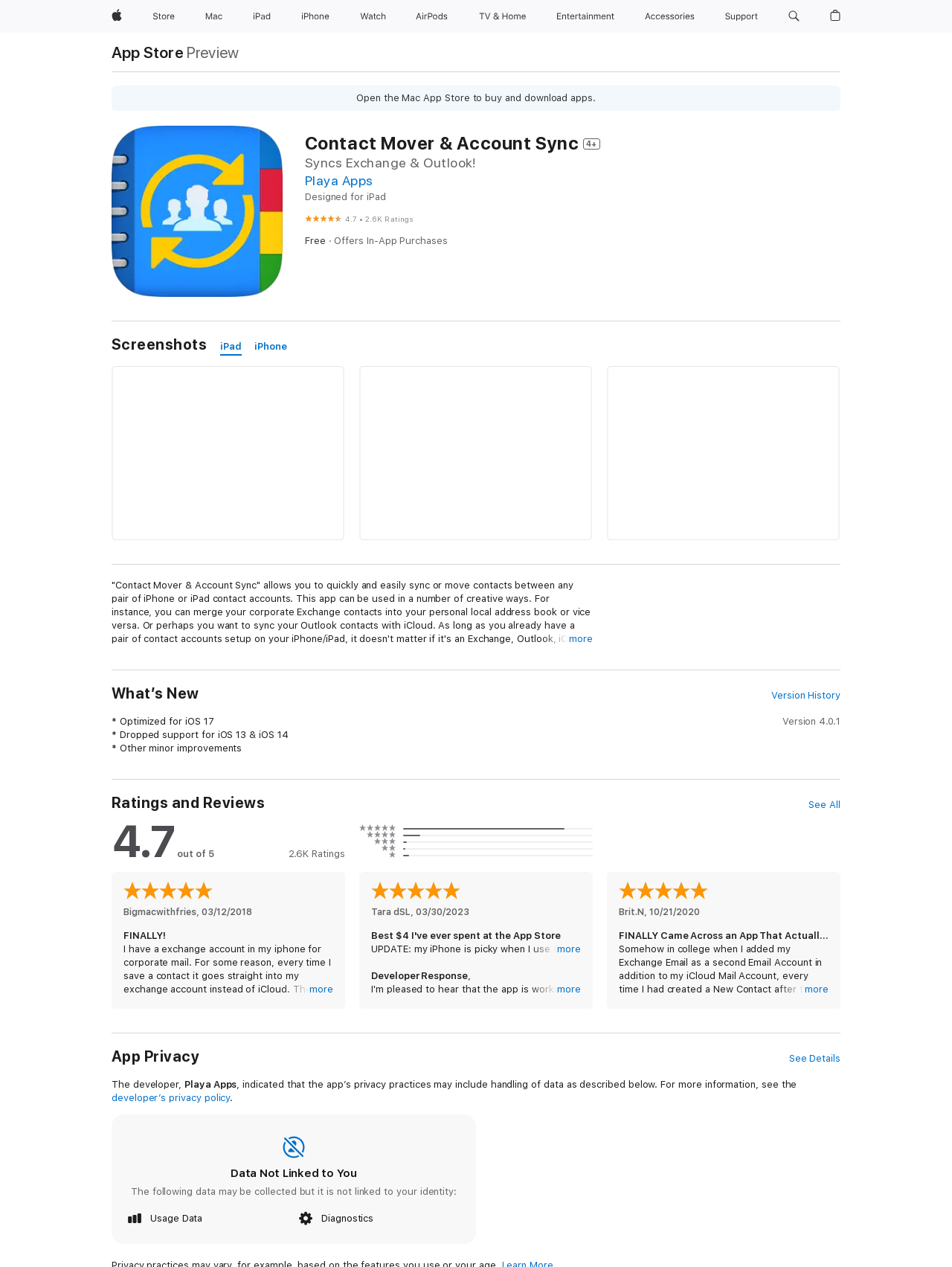Kindly determine the bounding box coordinates for the area that needs to be clicked to execute this instruction: "Open App Store".

[0.117, 0.035, 0.193, 0.048]